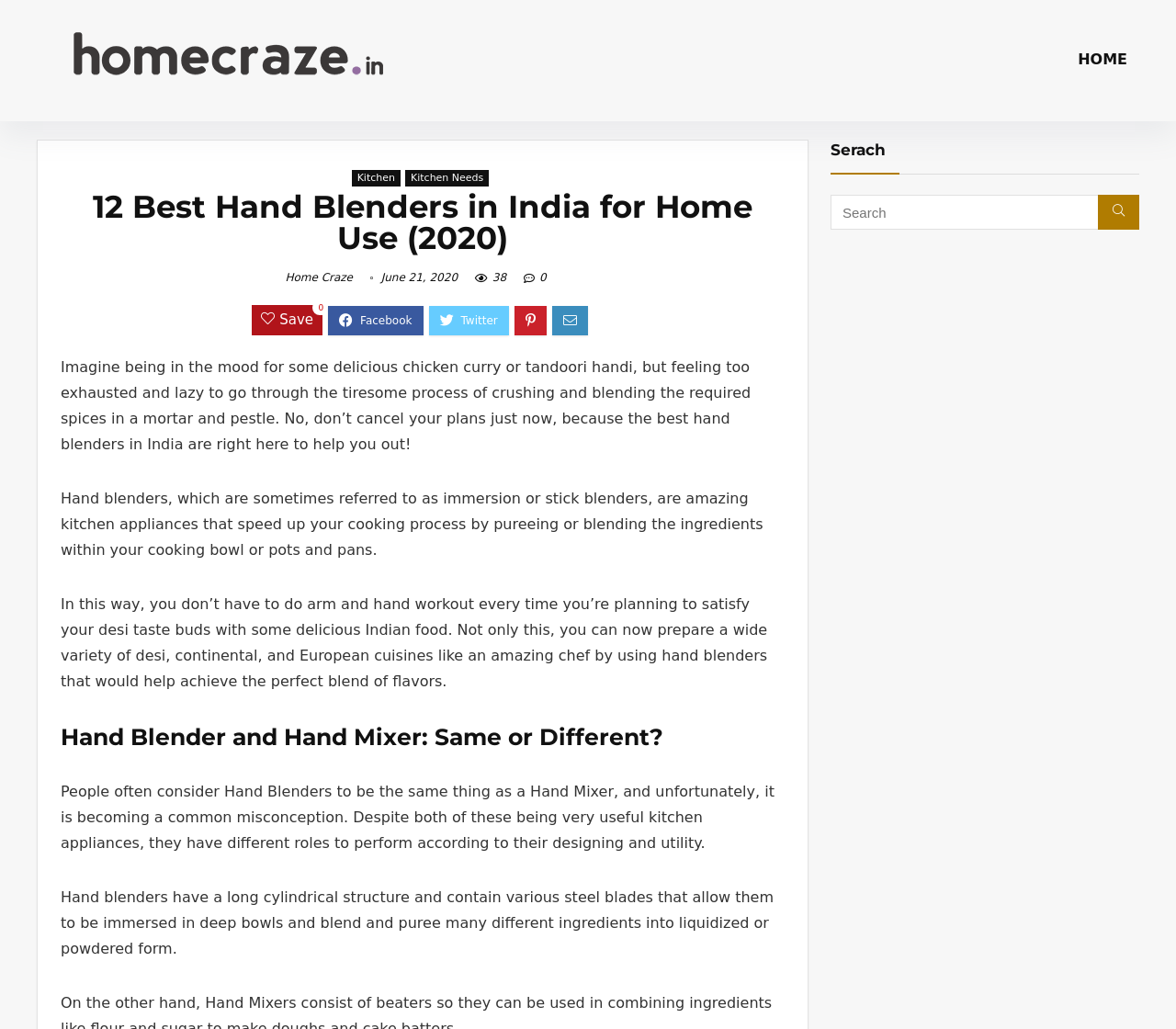Please respond to the question using a single word or phrase:
What is the purpose of hand blenders?

Speed up cooking process